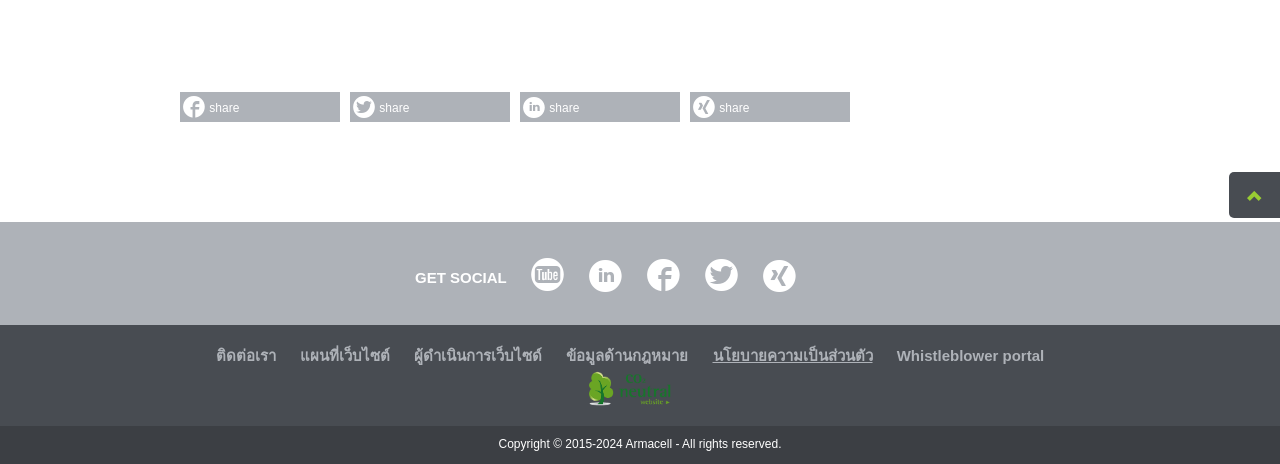Specify the bounding box coordinates of the area to click in order to follow the given instruction: "view website map."

[0.234, 0.748, 0.305, 0.784]